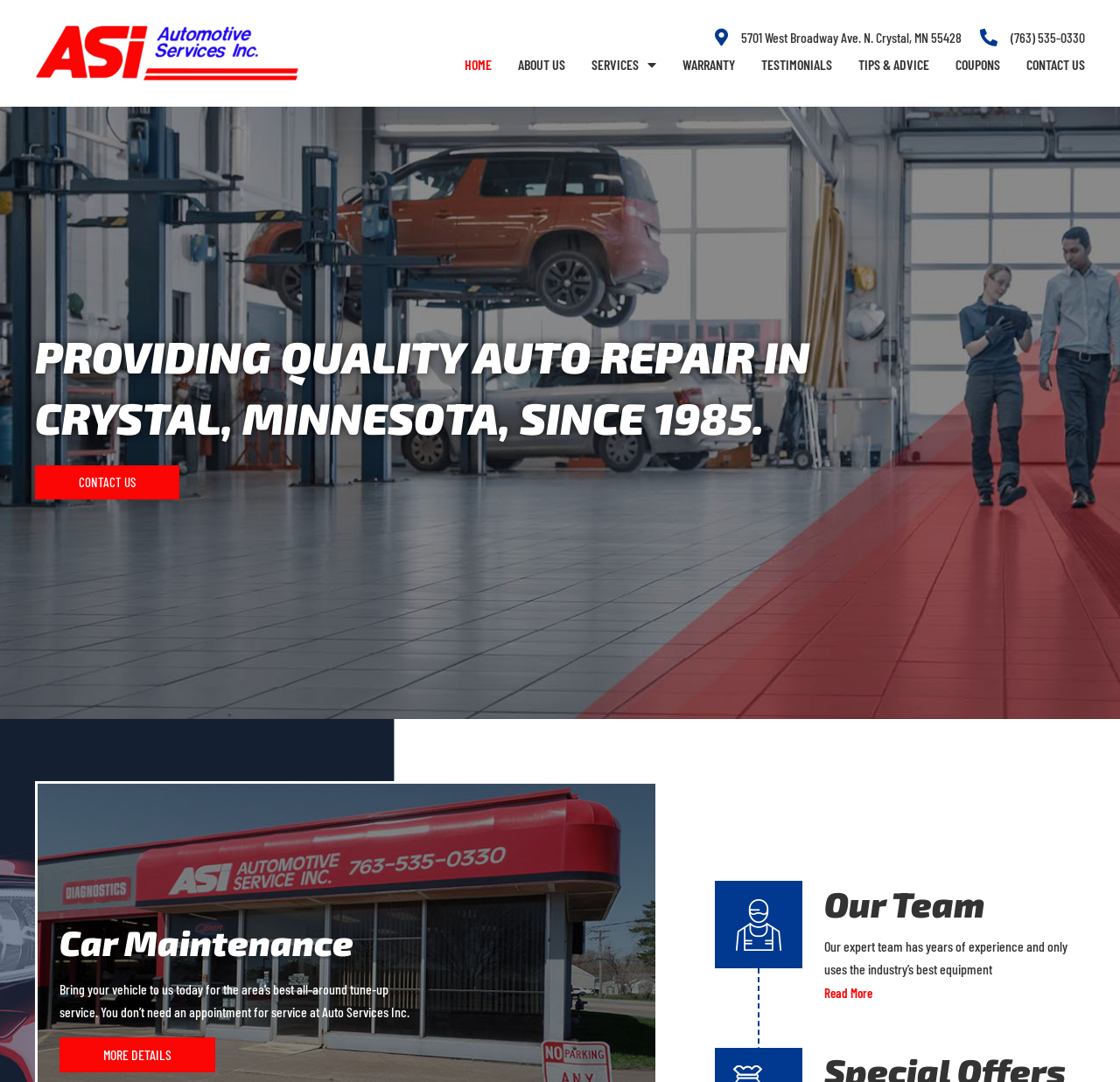Please provide the bounding box coordinates for the element that needs to be clicked to perform the following instruction: "contact us". The coordinates should be given as four float numbers between 0 and 1, i.e., [left, top, right, bottom].

[0.916, 0.038, 0.969, 0.082]